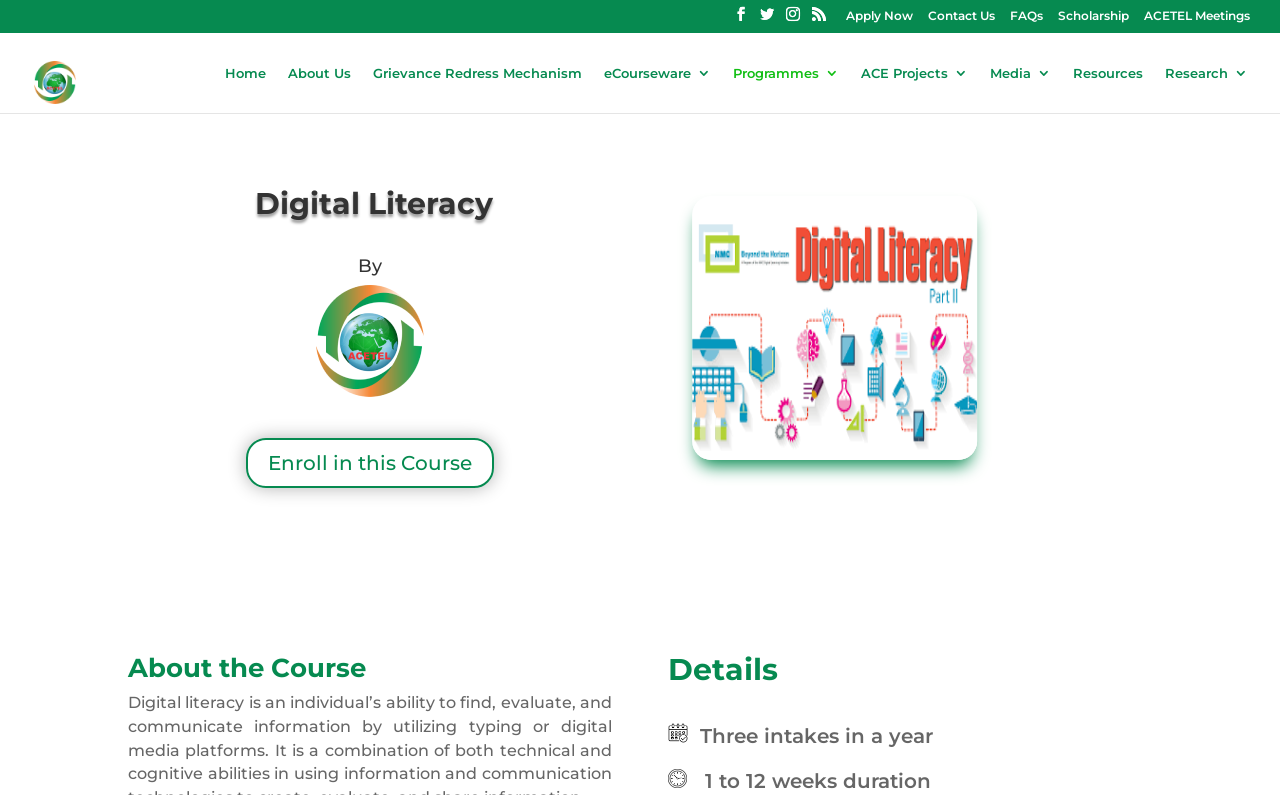Pinpoint the bounding box coordinates of the clickable element needed to complete the instruction: "Explore the book list". The coordinates should be provided as four float numbers between 0 and 1: [left, top, right, bottom].

None